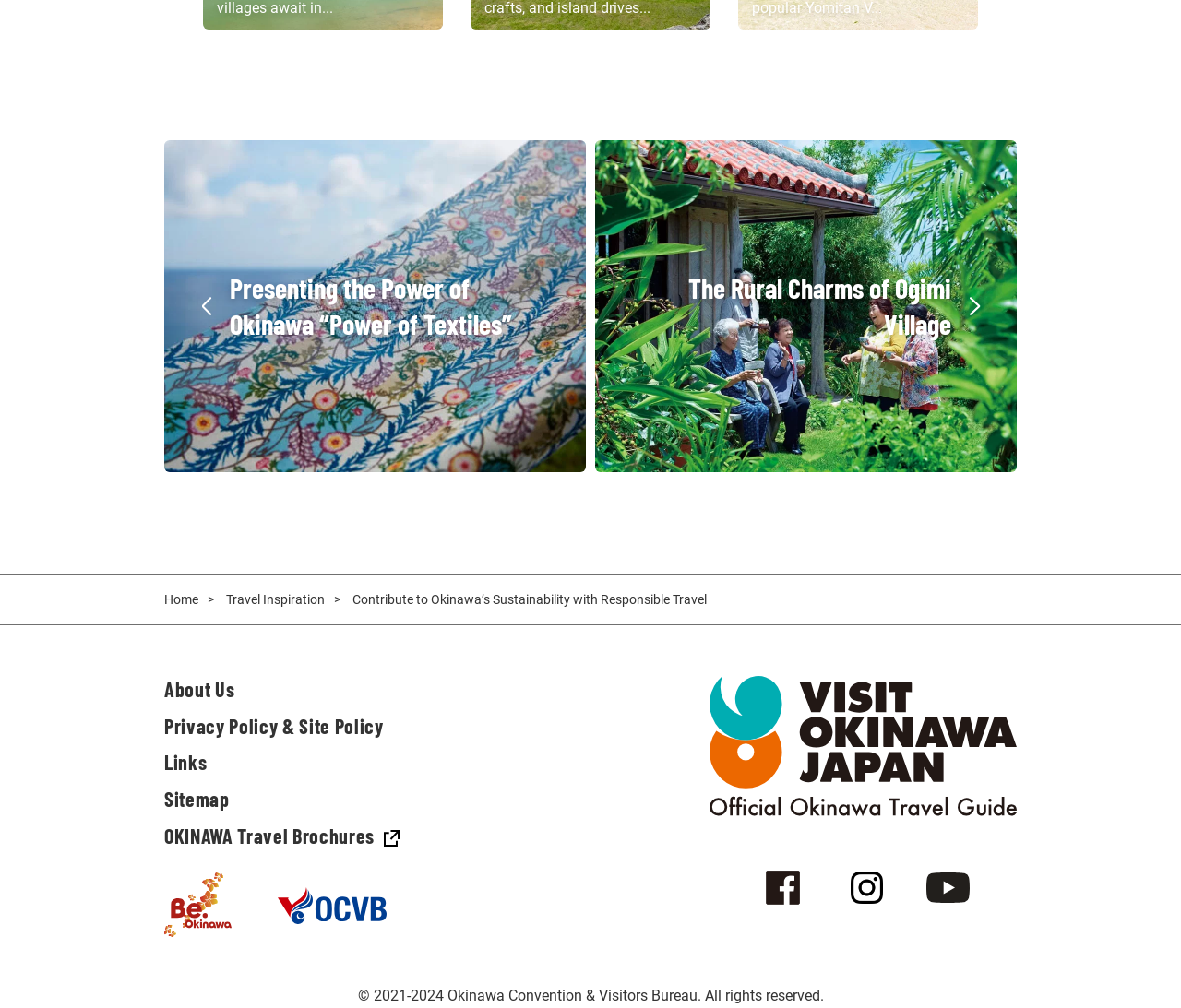From the image, can you give a detailed response to the question below:
What is the name of the organization that owns the copyright of this webpage?

The static text at the bottom of the webpage reads '© 2021-2024 Okinawa Convention & Visitors Bureau. All rights reserved.', which indicates that the organization that owns the copyright of this webpage is Okinawa Convention & Visitors Bureau.